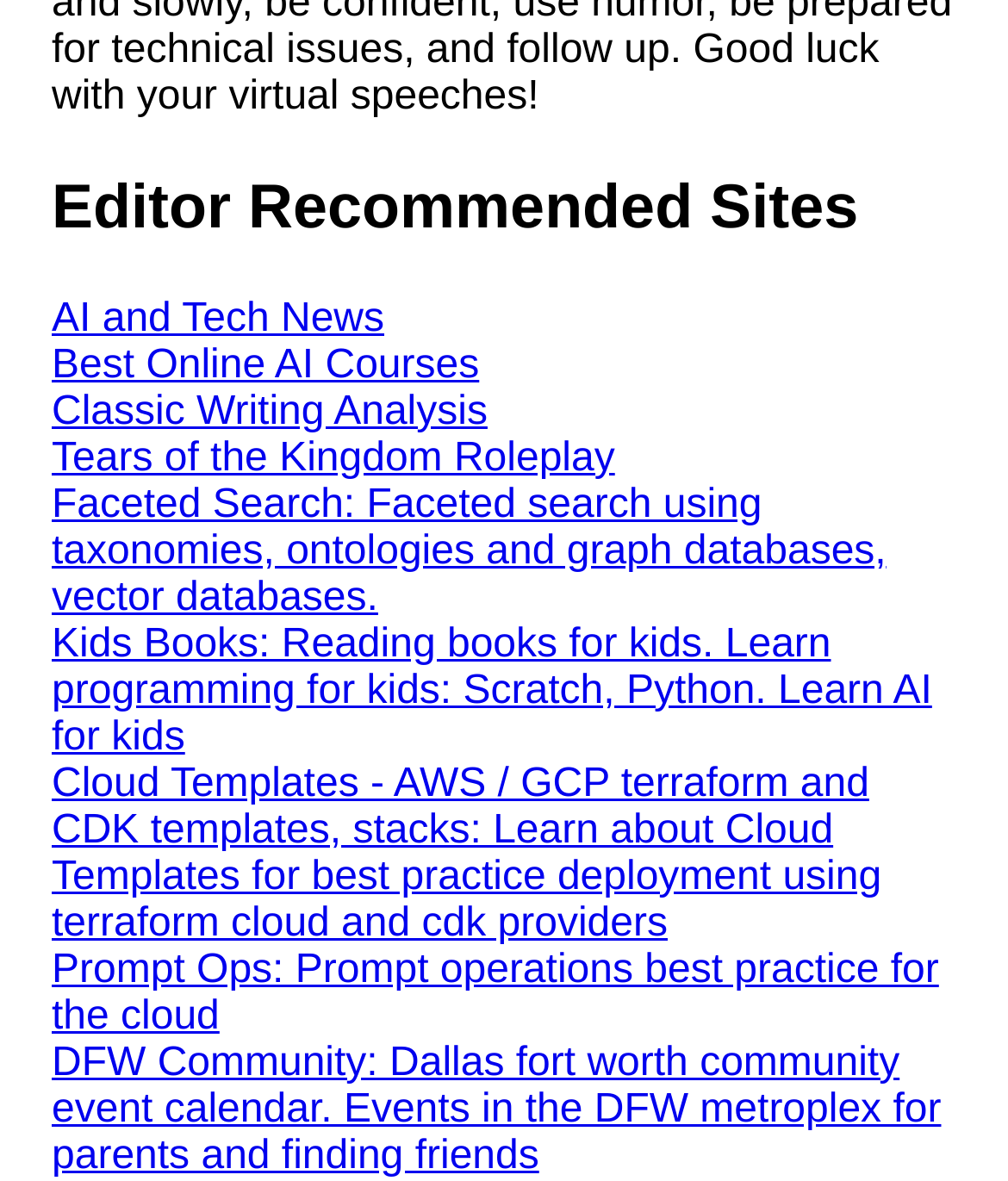From the element description: "Literate Roleplay", extract the bounding box coordinates of the UI element. The coordinates should be expressed as four float numbers between 0 and 1, in the order [left, top, right, bottom].

[0.038, 0.829, 0.615, 0.904]